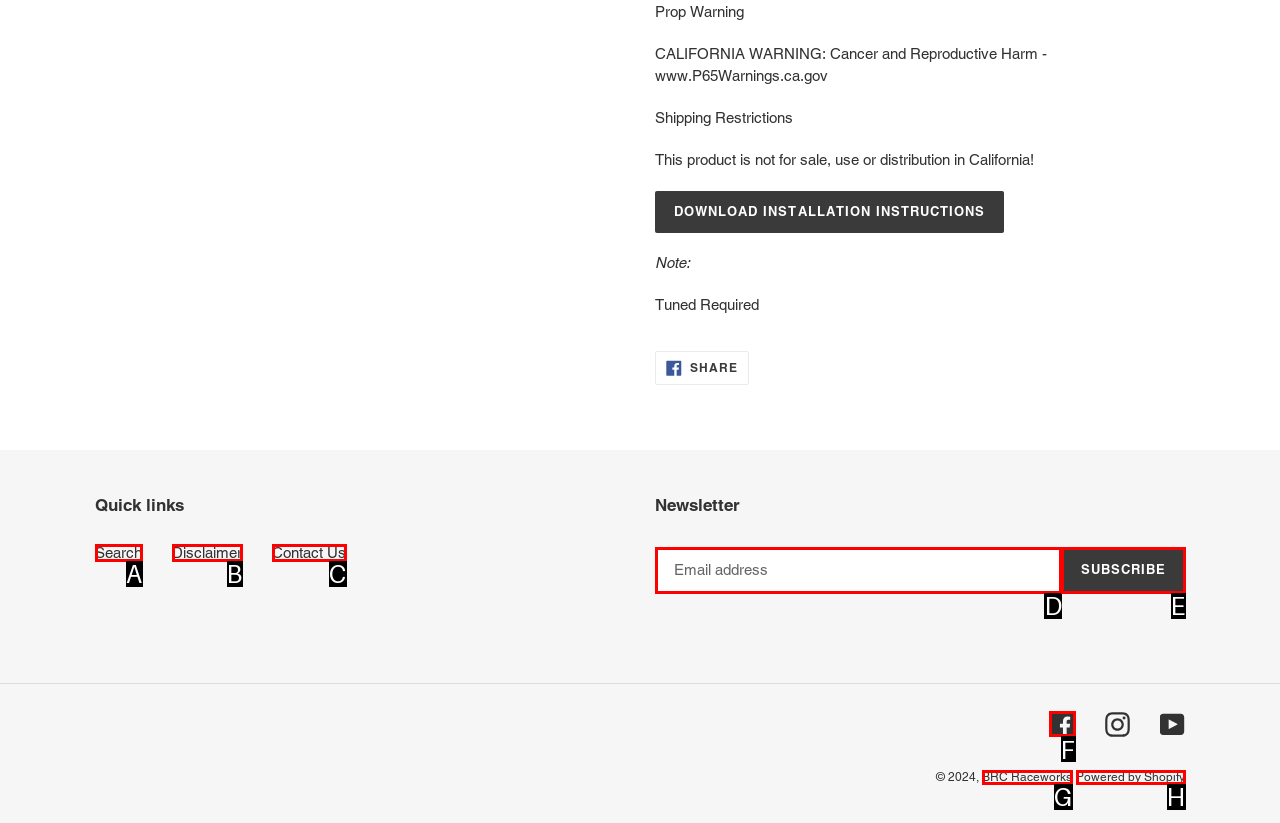Tell me which one HTML element I should click to complete the following task: Visit Facebook page Answer with the option's letter from the given choices directly.

F